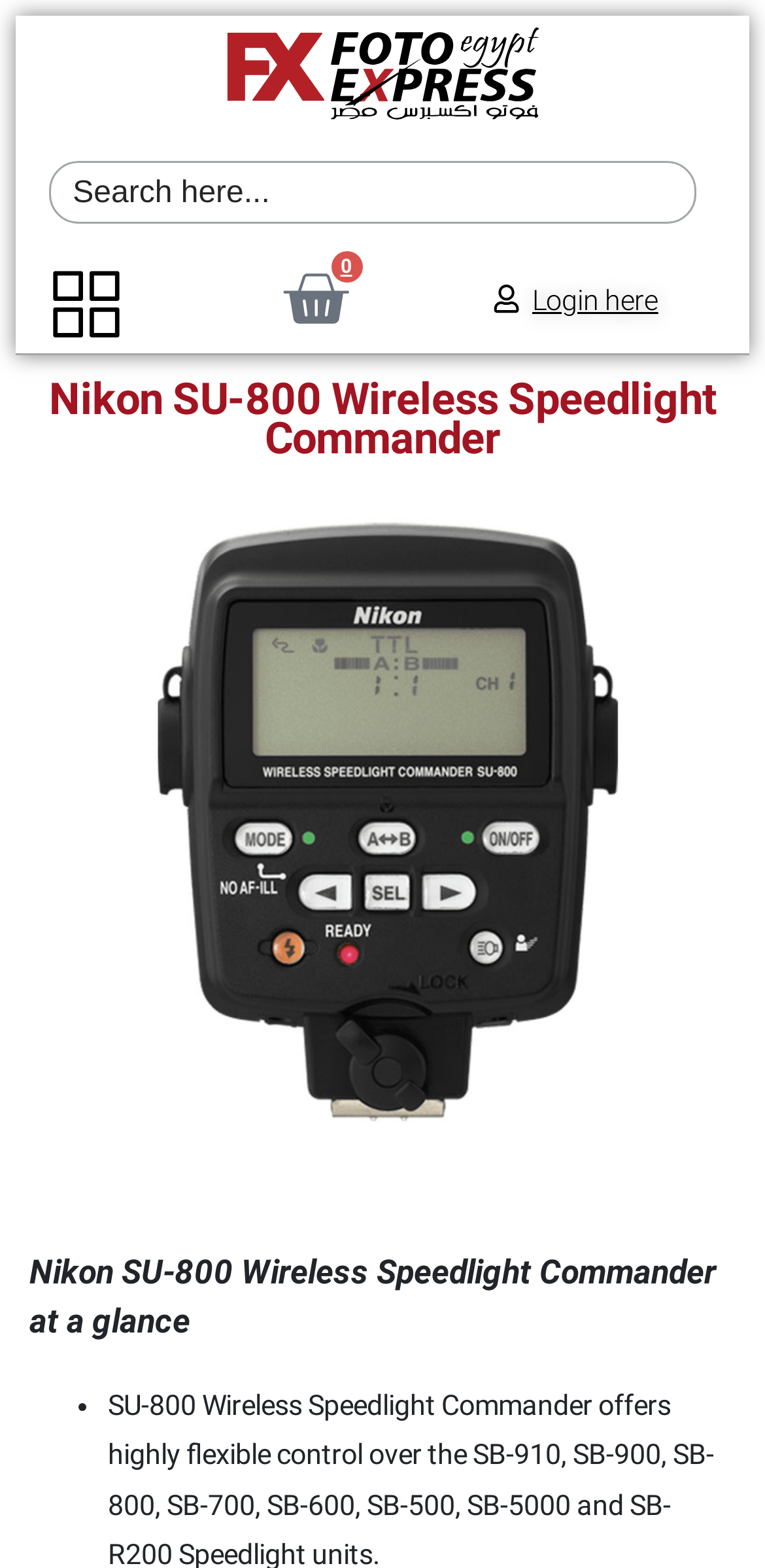Can you give a comprehensive explanation to the question given the content of the image?
What is the purpose of the Nikon SU-800?

Based on the webpage, the Nikon SU-800 is a Wireless Speedlight Commander, which suggests that its primary function is to control and coordinate external flash units wirelessly.